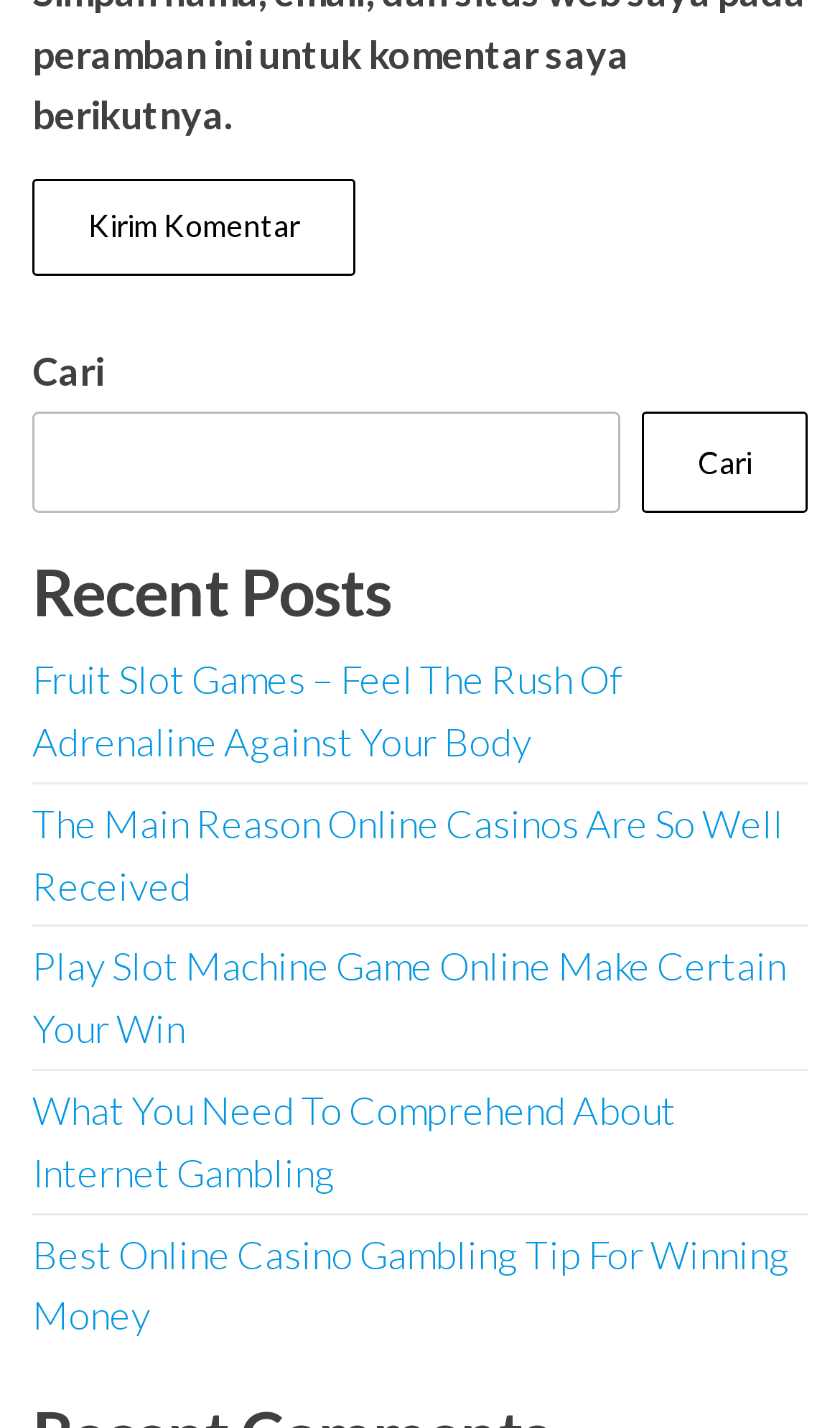What is the function of the search box?
Answer the question in a detailed and comprehensive manner.

The search box is located at the top of the webpage, and it contains a static text 'Cari' and a searchbox. The presence of these elements suggests that the search box is used to search for content on the website.